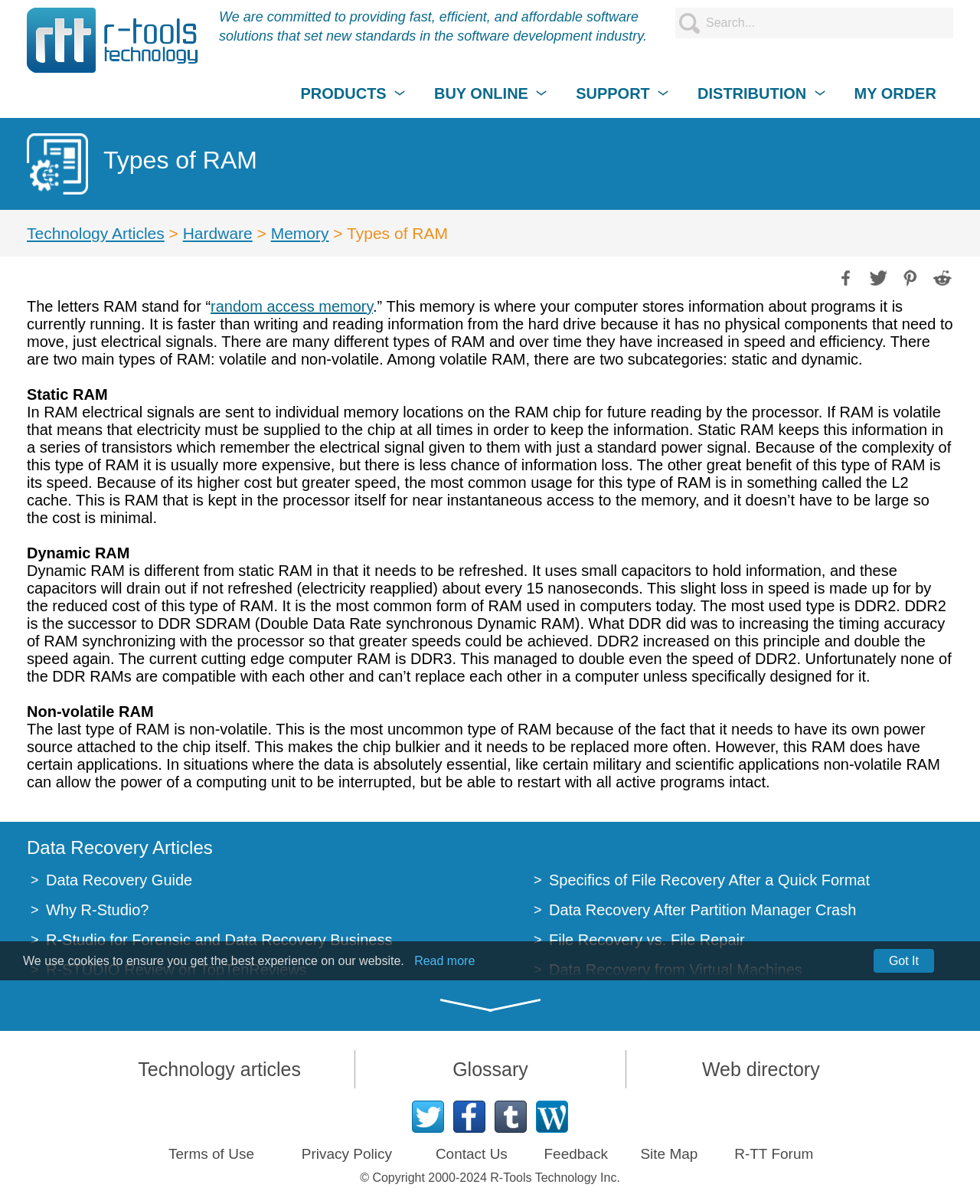Given the webpage screenshot, identify the bounding box of the UI element that matches this description: "Technology Articles".

[0.027, 0.186, 0.168, 0.201]